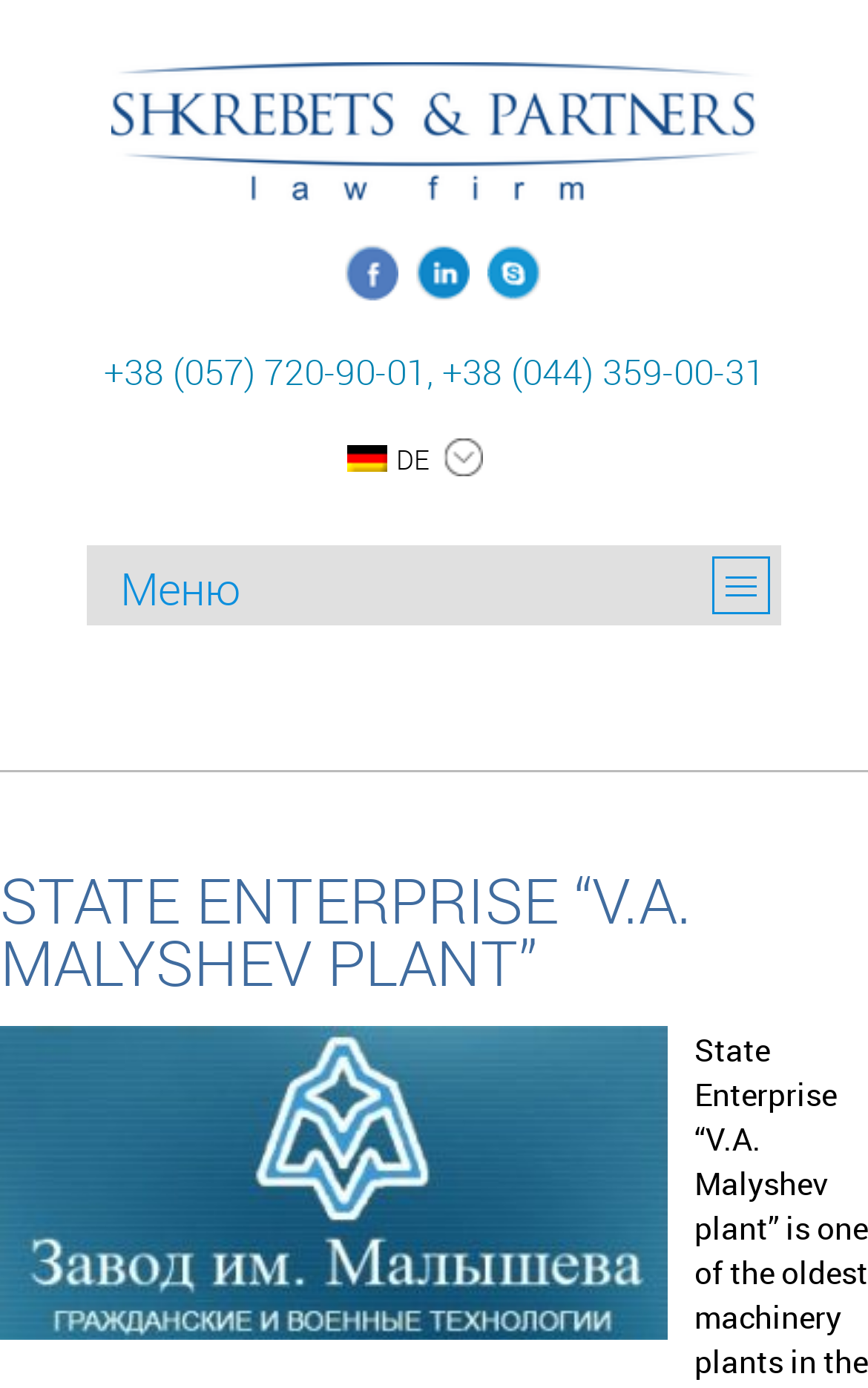Give the bounding box coordinates for the element described as: "+38 (057) 720-90-01,".

[0.119, 0.25, 0.499, 0.285]